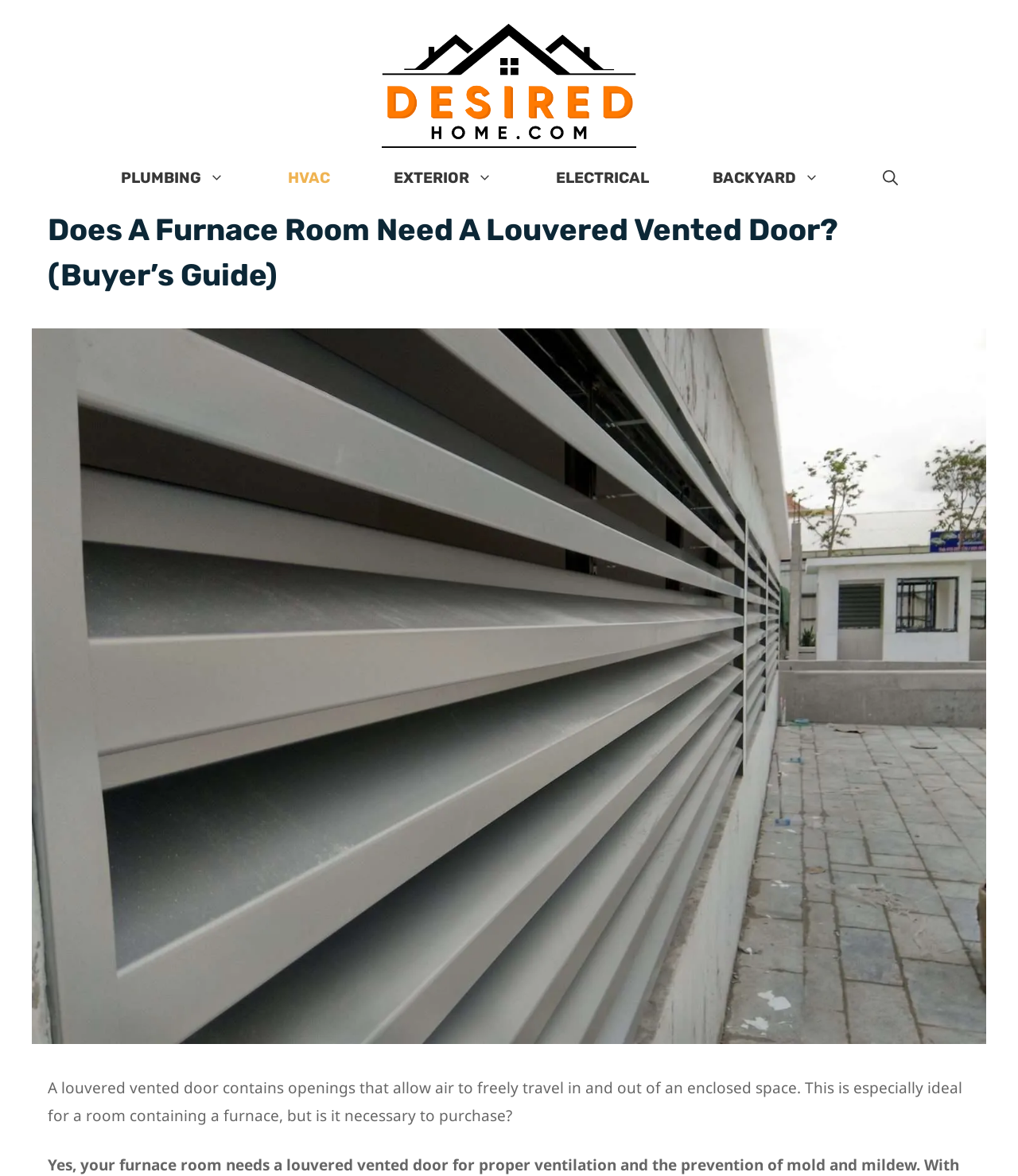What categories are available in the navigation menu?
Answer the question with a single word or phrase derived from the image.

PLUMBING, HVAC, EXTERIOR, ELECTRICAL, BACKYARD